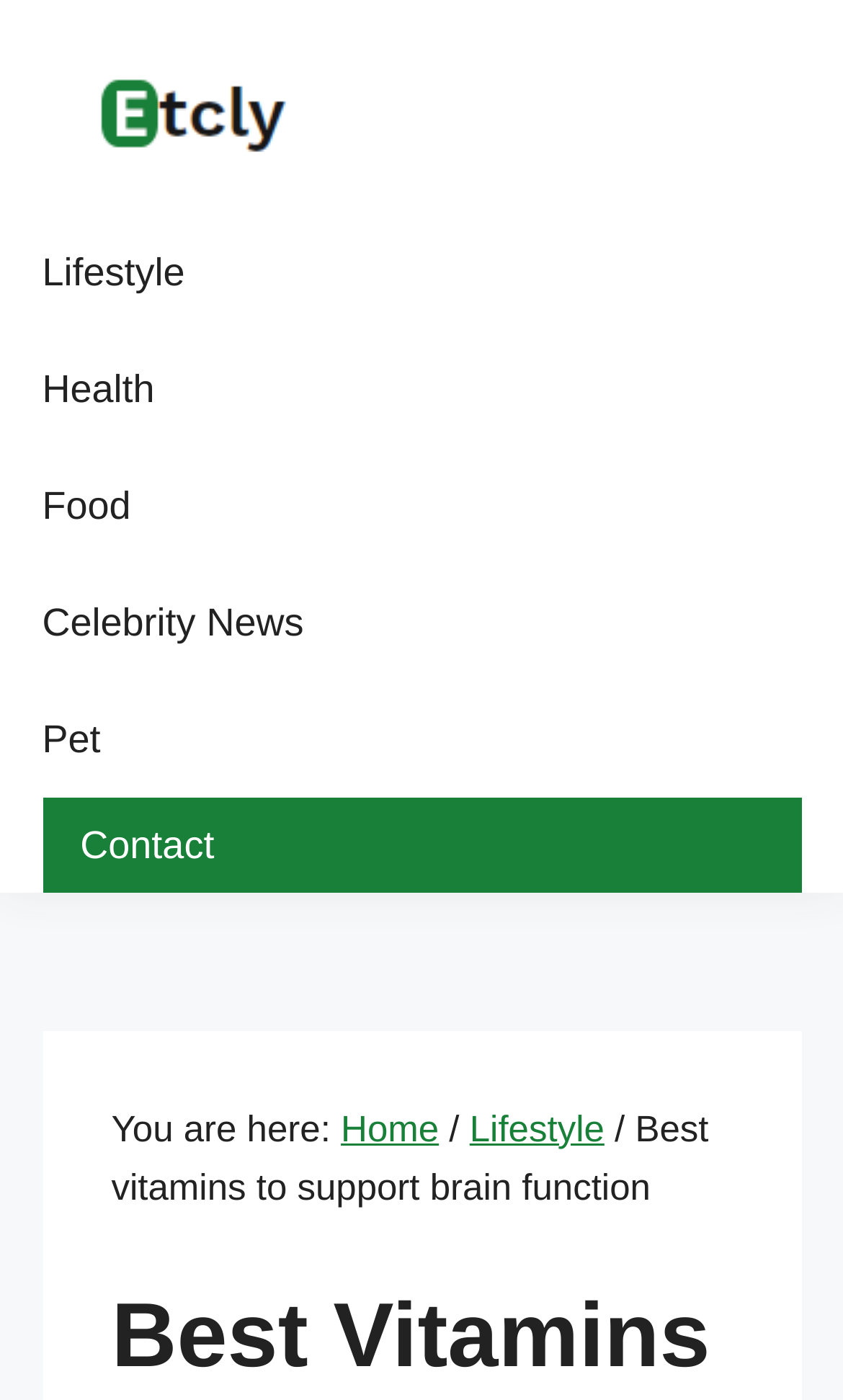Identify the bounding box coordinates for the element you need to click to achieve the following task: "go to etcly homepage". Provide the bounding box coordinates as four float numbers between 0 and 1, in the form [left, top, right, bottom].

[0.05, 0.042, 0.44, 0.119]